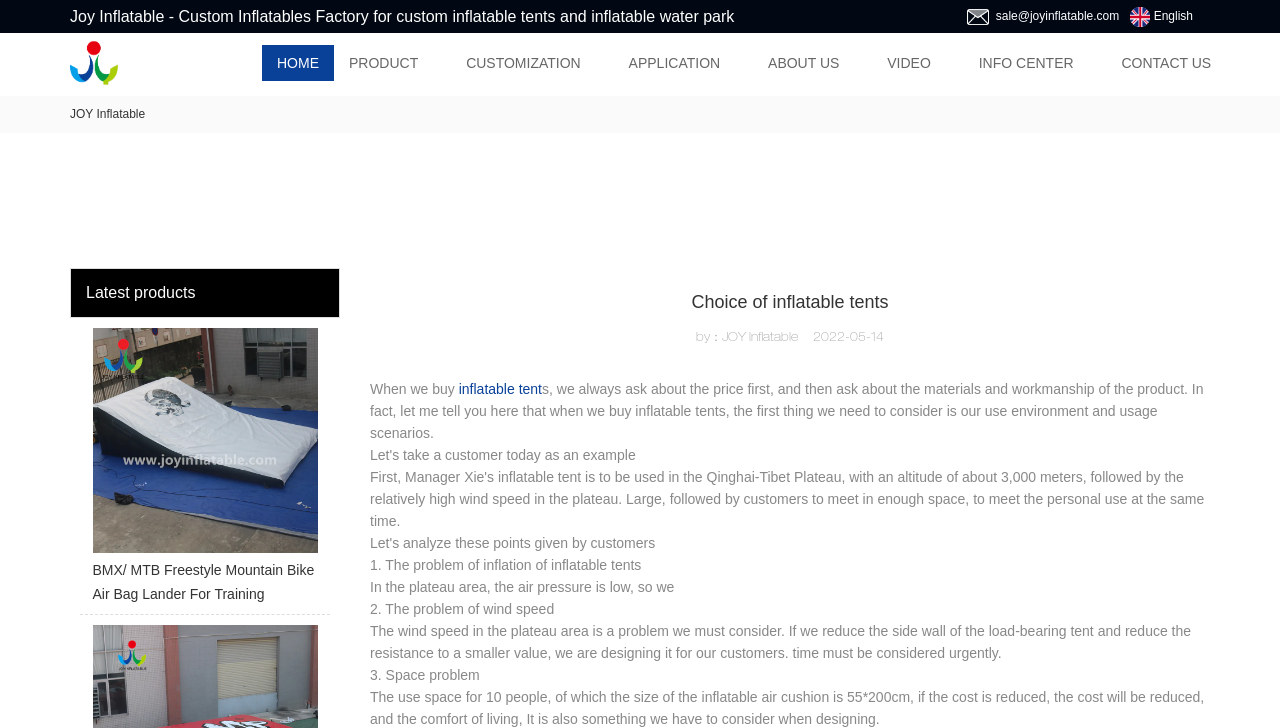Generate a thorough caption that explains the contents of the webpage.

The webpage is about the choice of inflatable tents, with a focus on custom inflatables factory. At the top left corner, there is a logo of JOY Inflatable, accompanied by a link to the homepage. Below the logo, there is a navigation menu with links to various sections, including HOME, PRODUCT, CUSTOMIZATION, APPLICATION, ABOUT US, VIDEO, INFO CENTER, and CONTACT US.

On the right side of the navigation menu, there is a figure with an English language option. Below this, there is a link to contact the company via email. The company's name, Joy Inflatable, is displayed prominently, along with a description of their custom inflatable products.

The main content of the webpage is divided into two sections. The first section is titled "Latest products" and features a link to a product page for a BMX/MTB Freestyle Mountain Bike Air Bag Lander, accompanied by an image of the product.

The second section is titled "Choice of inflatable tents" and features a series of paragraphs discussing the considerations for buying inflatable tents, including the use environment, materials, and workmanship. The article is divided into three subtopics: the problem of inflation, the problem of wind speed, and the space problem. Each subtopic is accompanied by a brief description of the issue and how it should be considered when designing inflatable tents.

Throughout the webpage, there are several images, including the logo, product images, and possibly other graphics or icons. The overall layout is organized, with clear headings and concise text, making it easy to navigate and read.